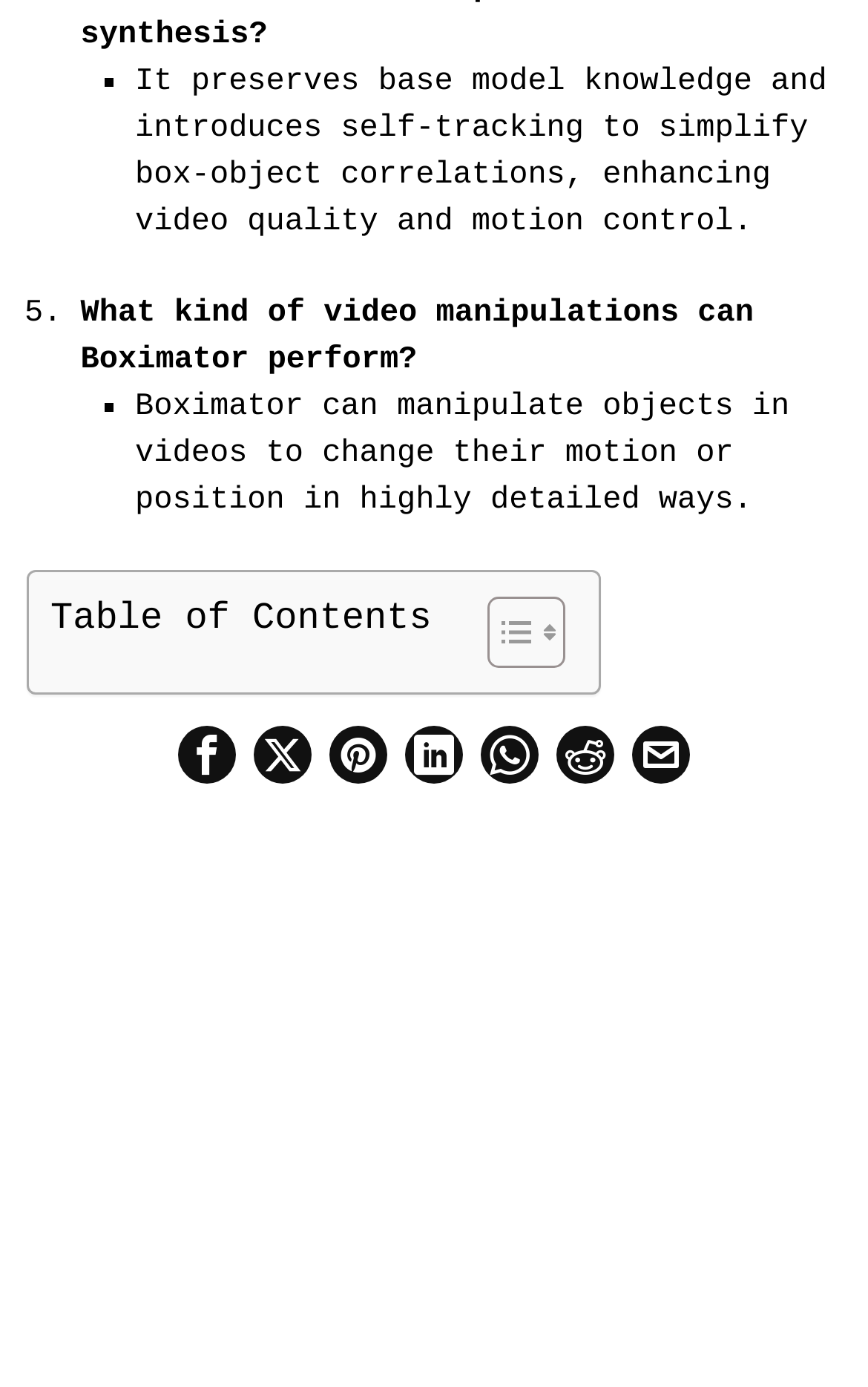Identify the bounding box coordinates of the section that should be clicked to achieve the task described: "Click on Linkedin".

[0.467, 0.524, 0.533, 0.566]